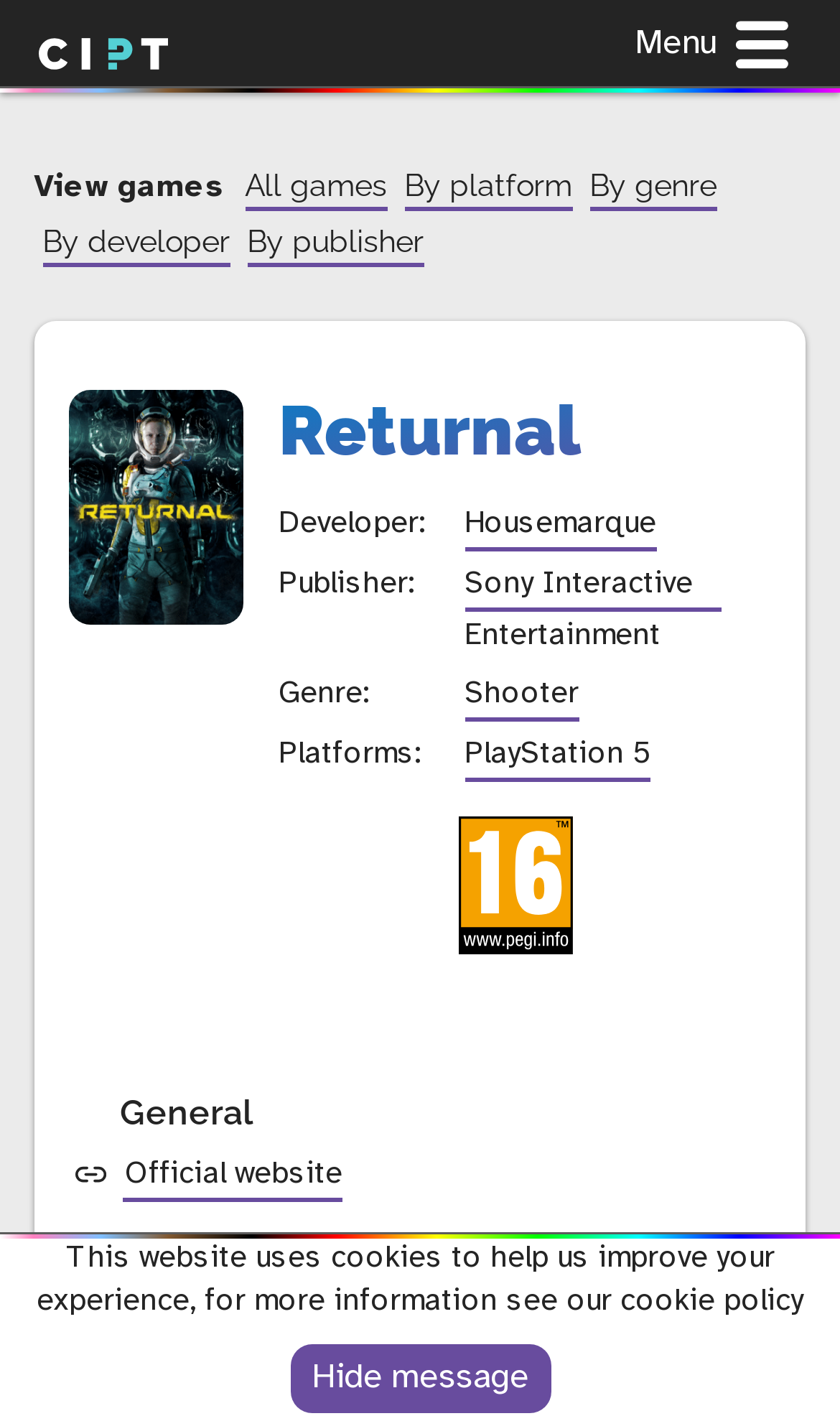Give the bounding box coordinates for the element described by: "linux".

None